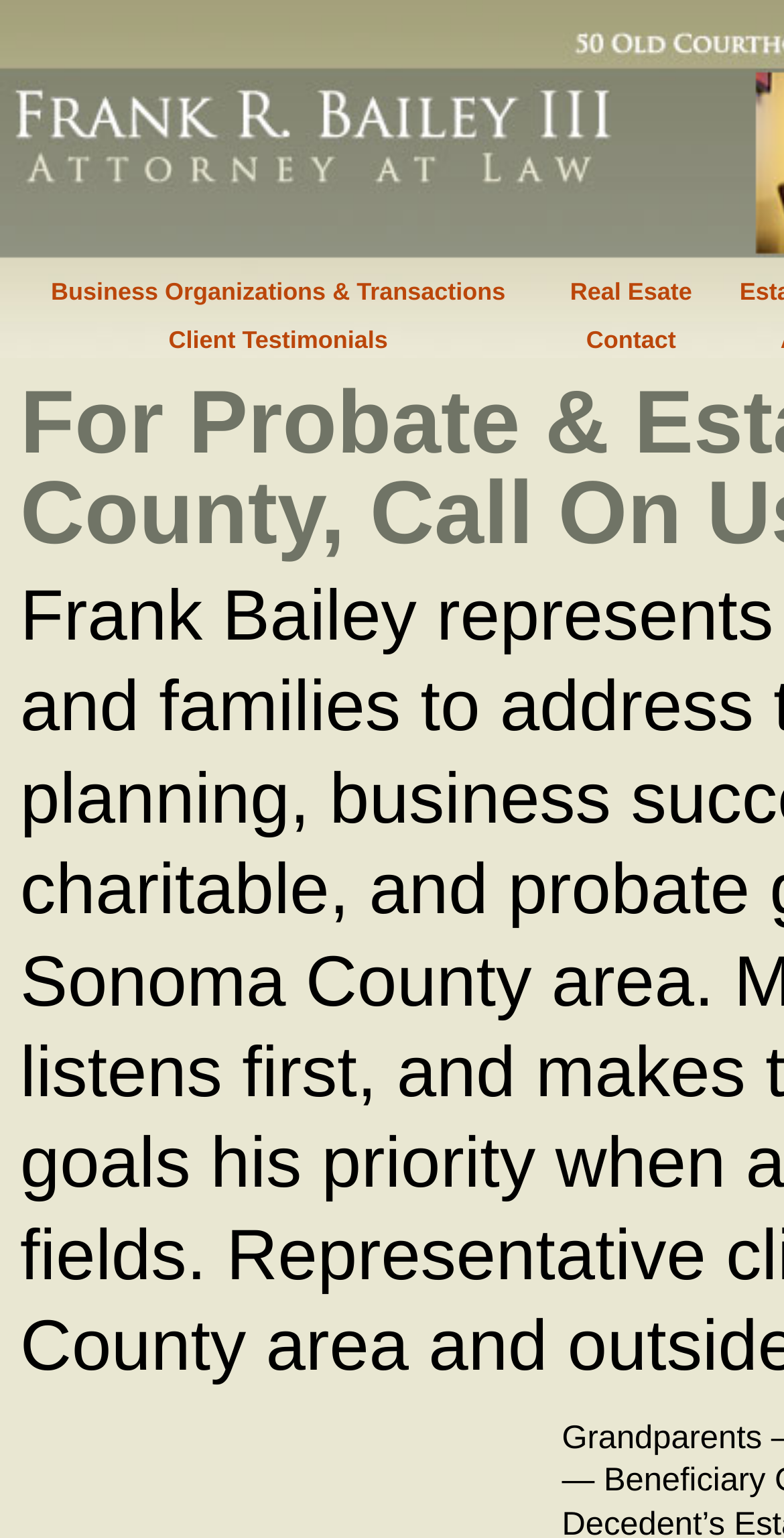How many columns are there in the top section?
Based on the image, answer the question with a single word or brief phrase.

2